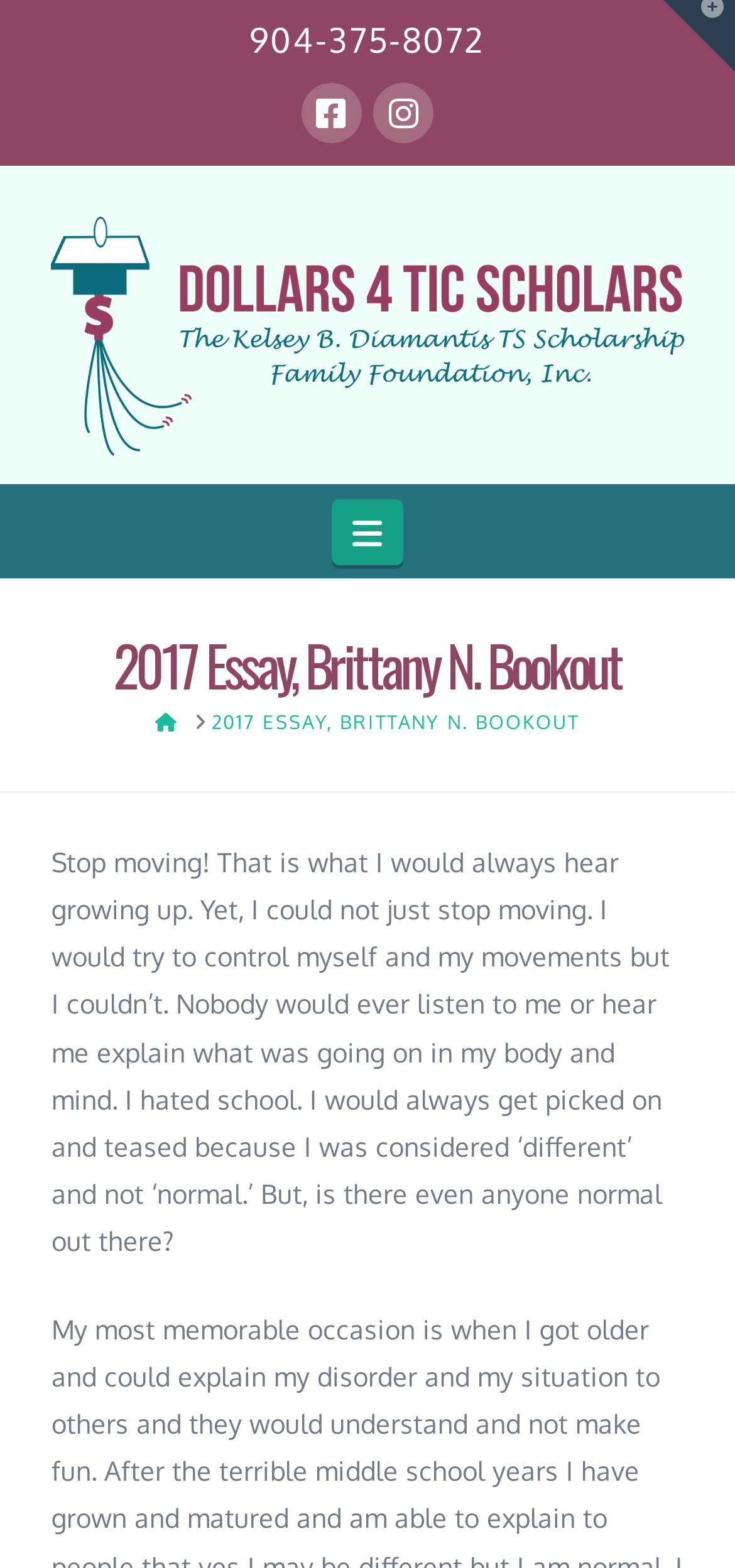Find the bounding box coordinates corresponding to the UI element with the description: "Toggle the Widgetbar". The coordinates should be formatted as [left, top, right, bottom], with values as floats between 0 and 1.

[0.903, 0.0, 1.0, 0.046]